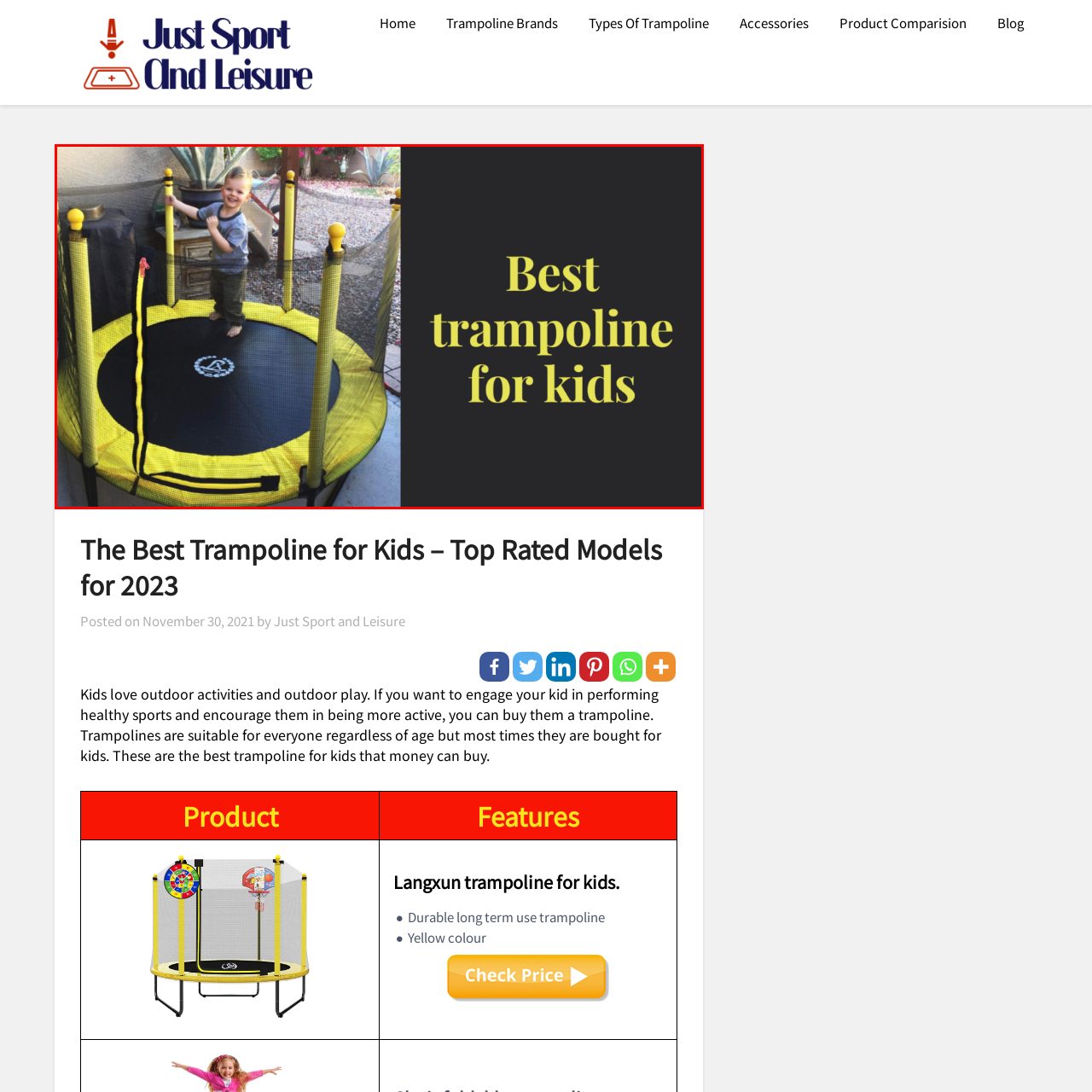Thoroughly describe the contents of the picture within the red frame.

The image showcases a cheerful young boy joyfully bouncing on a yellow and black trampoline designed specifically for kids. The trampoline features safety netting, providing an enclosed play area that allows children to enjoy jumping while minimizing the risk of falls. The boy is dressed casually and appears to be having a great time, embodying the fun and active outdoor play that trampolines encourage. Accompanying the visual is the text "Best trampoline for kids," highlighting the trampoline's suitability for children and reinforcing its reputation as a top-rated choice for outdoor activity. This image perfectly illustrates the joyful experiences that trampolines can provide while emphasizing safety and engagement in physical activities for young ones.